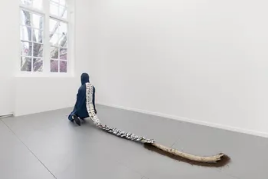Break down the image and describe every detail you can observe.

The image features a thought-provoking art installation titled "Survival Spell," part of an exhibition running from April 6 to May 19, 2024, at Maureen Paley: Studio in London. The piece depicts a figure adorned in a deep blue garment, sitting gracefully on a sleek, gray floor. The figure's back is turned towards the viewer, and a long, naturalistic element resembling a twisted branch extends behind them, hinting at the interplay between human presence and nature. The bright natural light streaming through a nearby window illuminates the space, enhancing the minimalist aesthetic of the white walls and creating a contemplative atmosphere that invites reflection on themes of existence and survival.